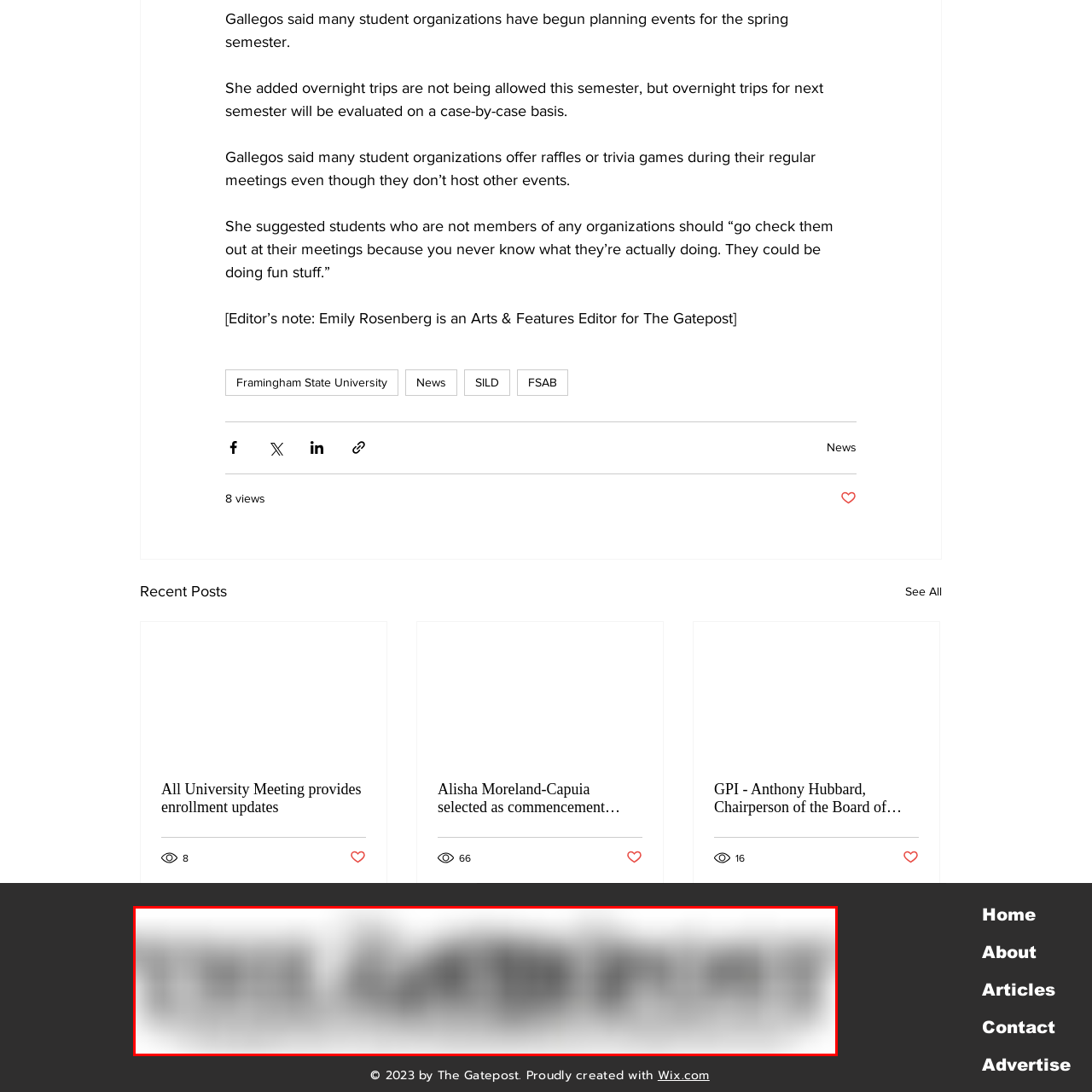What type of news source is The Gatepost?
Please analyze the image within the red bounding box and provide a comprehensive answer based on the visual information.

The design of the masthead suggests a classic and professional aesthetic, which is often associated with academic or community-oriented news sources, implying that The Gatepost is a publication that caters to a specific audience.